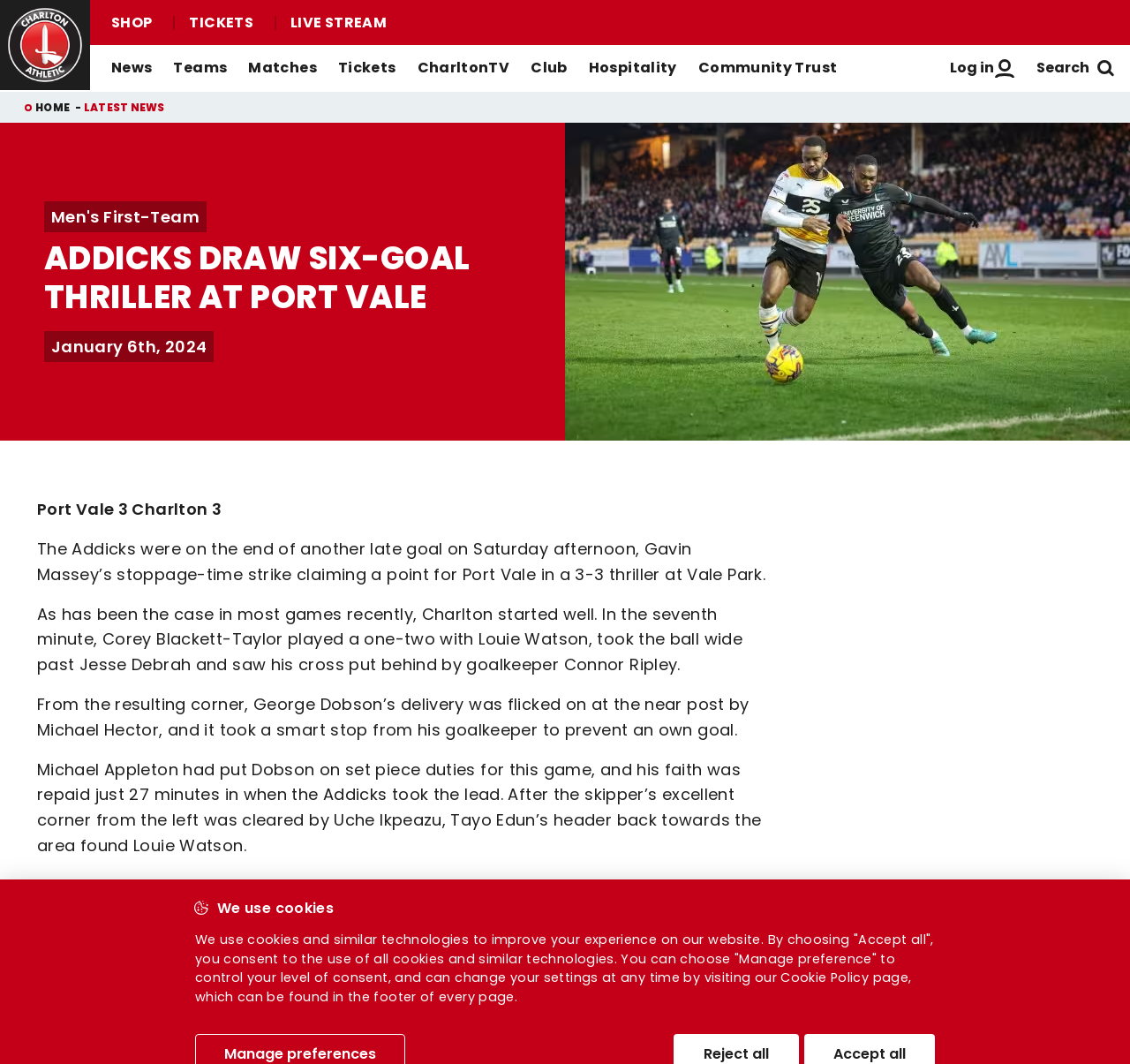Construct a comprehensive description capturing every detail on the webpage.

The webpage is about Charlton Athletic Football Club, with a focus on news, teams, matches, tickets, and CharltonTV. At the top, there is a navigation menu with links to "News", "Teams", "Matches", "Tickets", "CharltonTV", and "Club". Below the navigation menu, there are several links to specific news categories, such as "Men's First-Team News", "Women's First-Team News", and "Academy News".

To the right of the navigation menu, there are three prominent links: "SHOP", "TICKETS", and "LIVE STREAM". Below these links, there is a mega navigation section with multiple columns of links to various parts of the website, including news, teams, matches, tickets, and CharltonTV.

The main content of the webpage appears to be a news article about a recent match between Charlton Athletic and Port Vale, with a headline that reads "Addicks draw six-goal thriller at Port Vale". The article is likely to be a match report, summarizing the key events and outcome of the game.

Throughout the webpage, there are numerous links to other sections of the website, including ticket information, team profiles, match previews and reports, and CharltonTV content. There are also links to hospitality and events, as well as a login and account creation section.